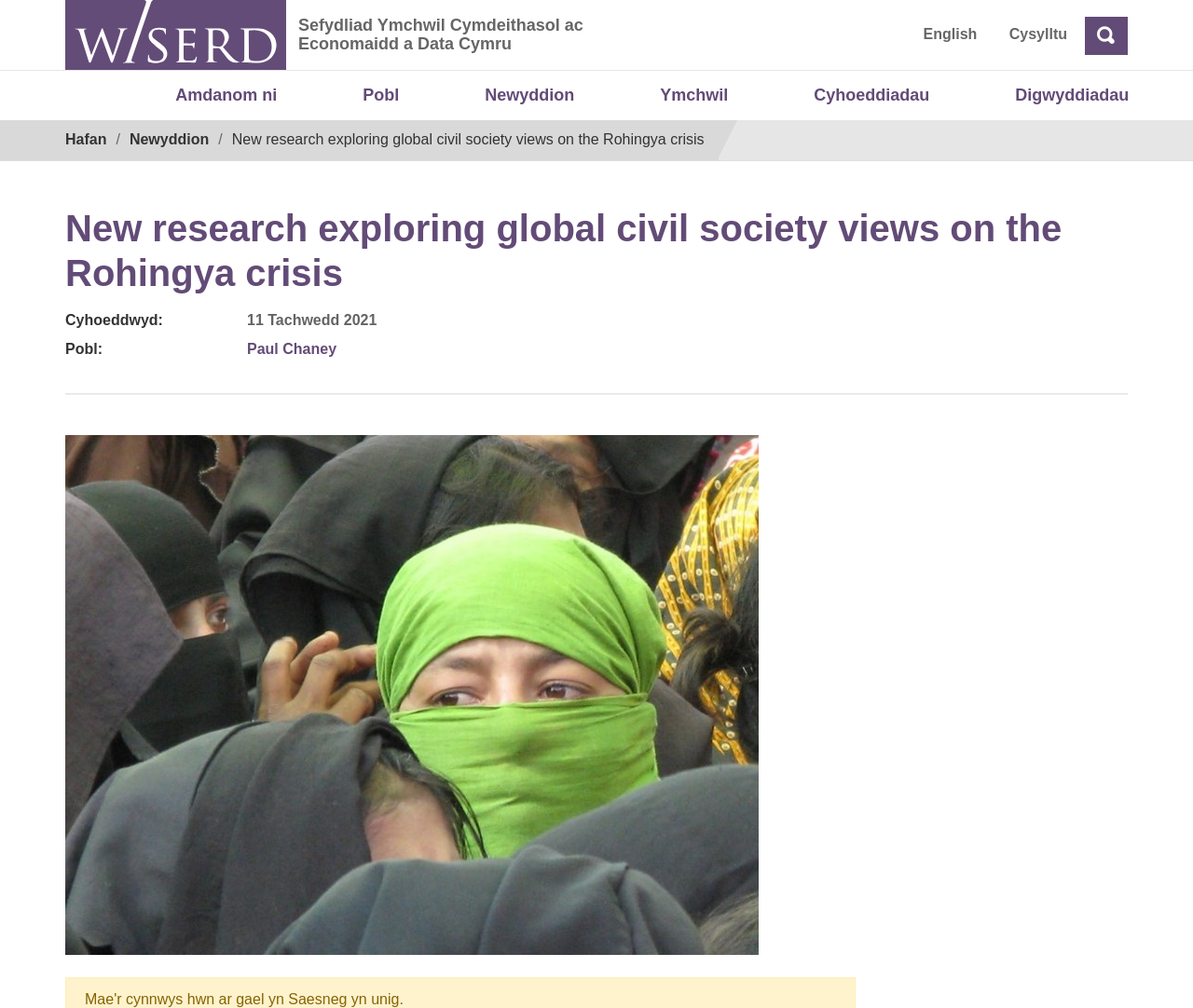Determine the bounding box coordinates of the clickable element to achieve the following action: 'Click the logo'. Provide the coordinates as four float values between 0 and 1, formatted as [left, top, right, bottom].

[0.055, 0.0, 0.24, 0.069]